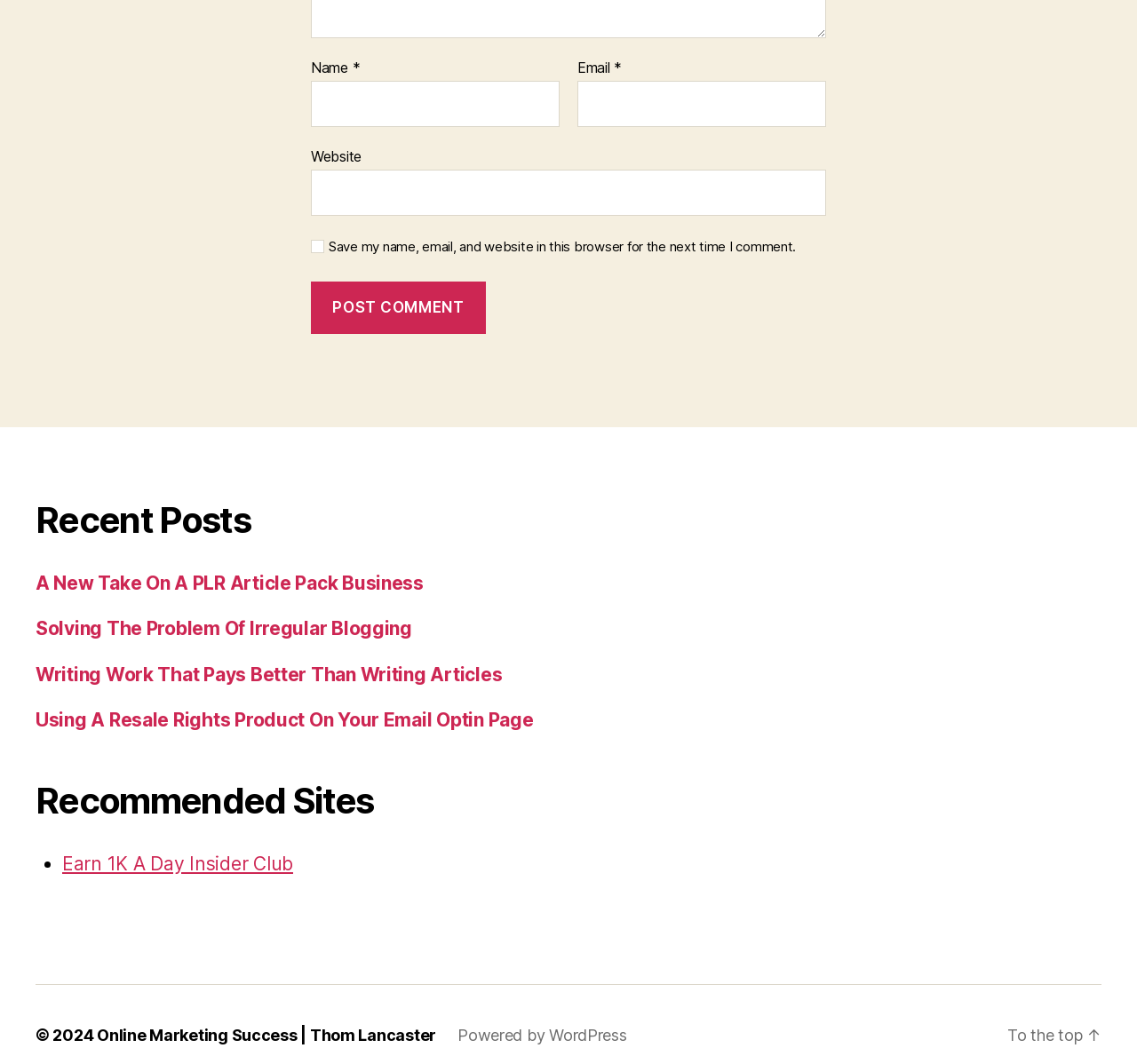How many textboxes are there?
Respond with a short answer, either a single word or a phrase, based on the image.

3